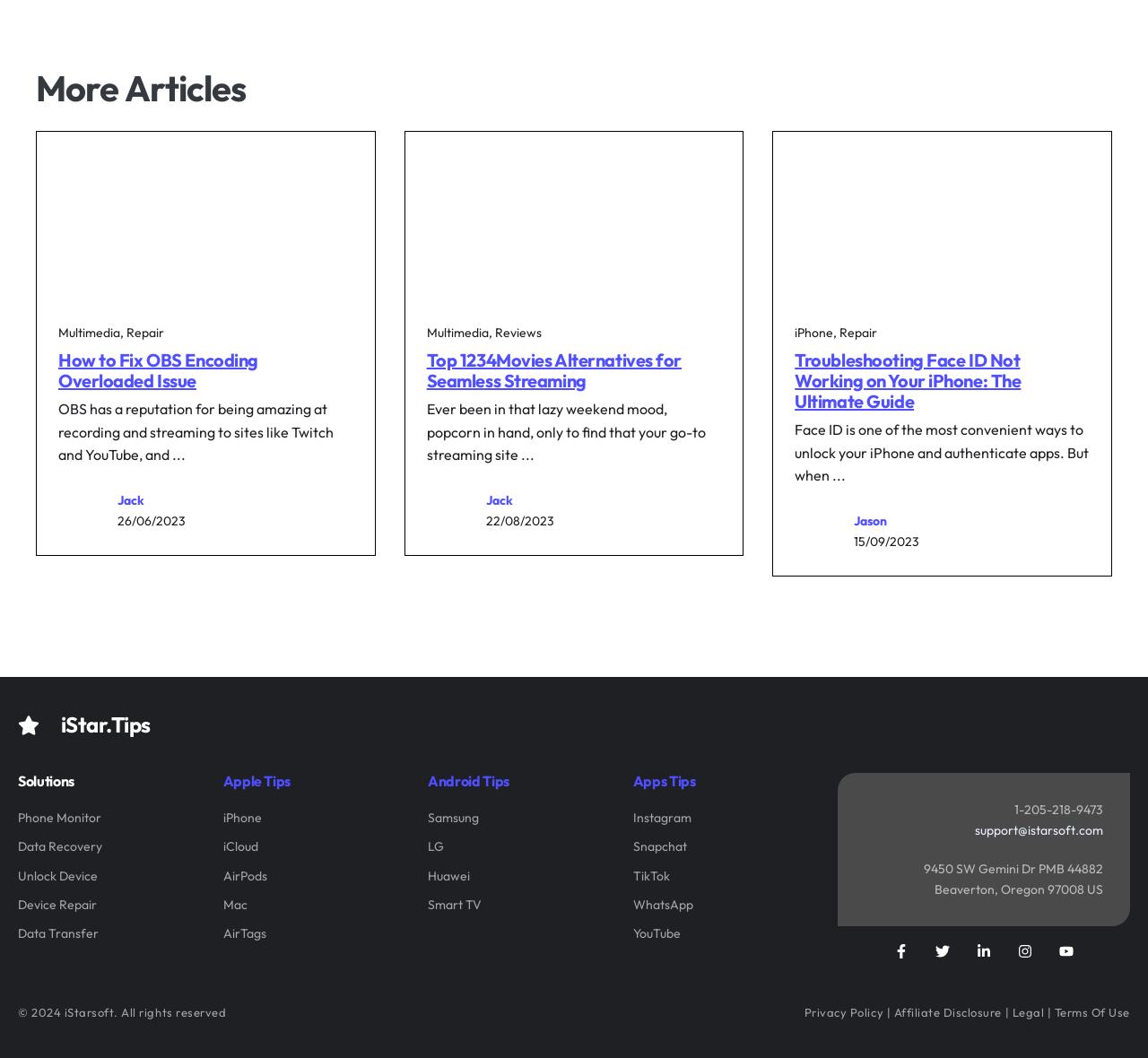Can you determine the bounding box coordinates of the area that needs to be clicked to fulfill the following instruction: "Learn about 'Multimedia' and 'Repair'"?

[0.051, 0.306, 0.143, 0.322]